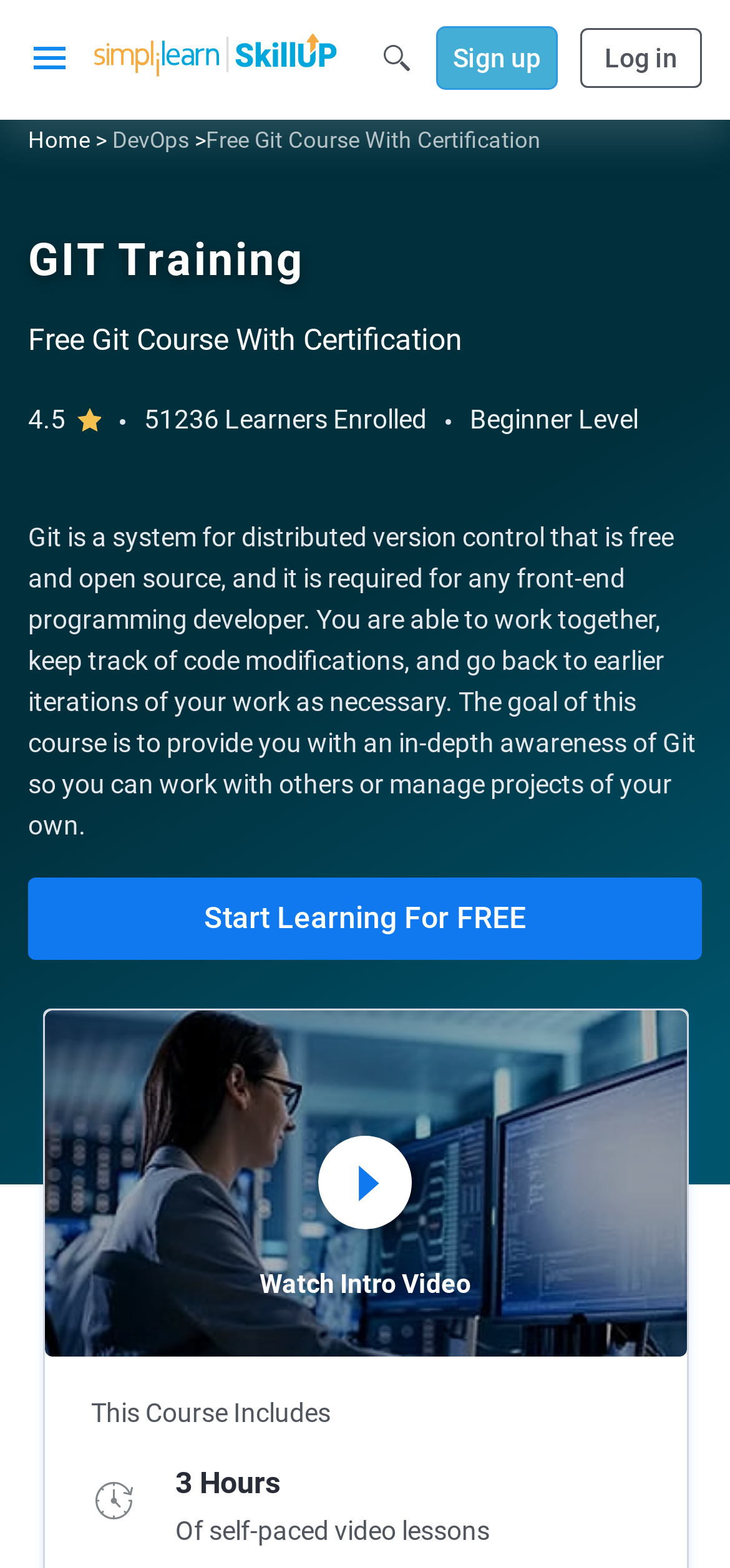Locate the bounding box coordinates of the element you need to click to accomplish the task described by this instruction: "Search for something".

[0.5, 0.021, 0.59, 0.069]